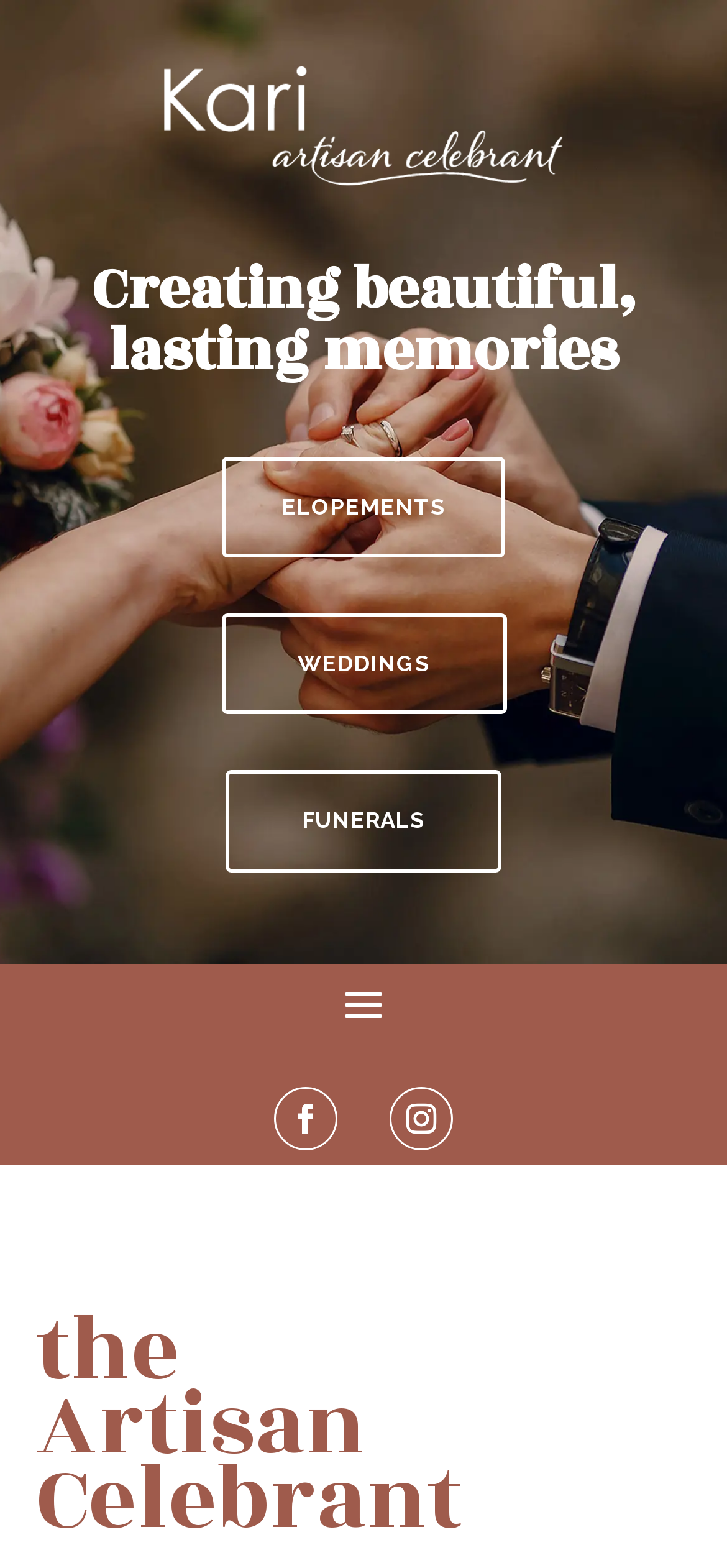Please answer the following question as detailed as possible based on the image: 
What is the subtitle of the webpage?

The heading 'the Artisan Celebrant' is displayed at the bottom of the page, serving as a subtitle to the webpage. This subtitle provides additional context about the celebrant's services and expertise.